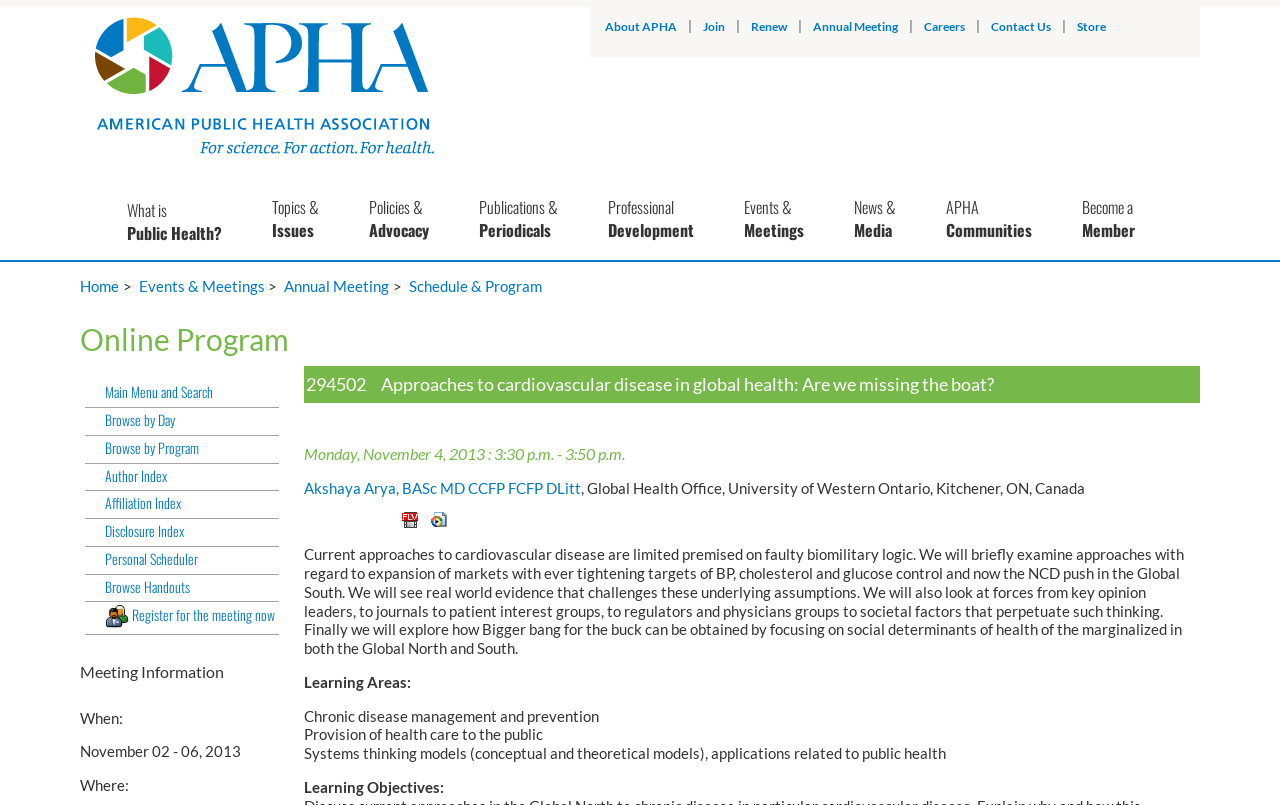Identify the bounding box for the described UI element: "Home".

[0.062, 0.344, 0.106, 0.367]